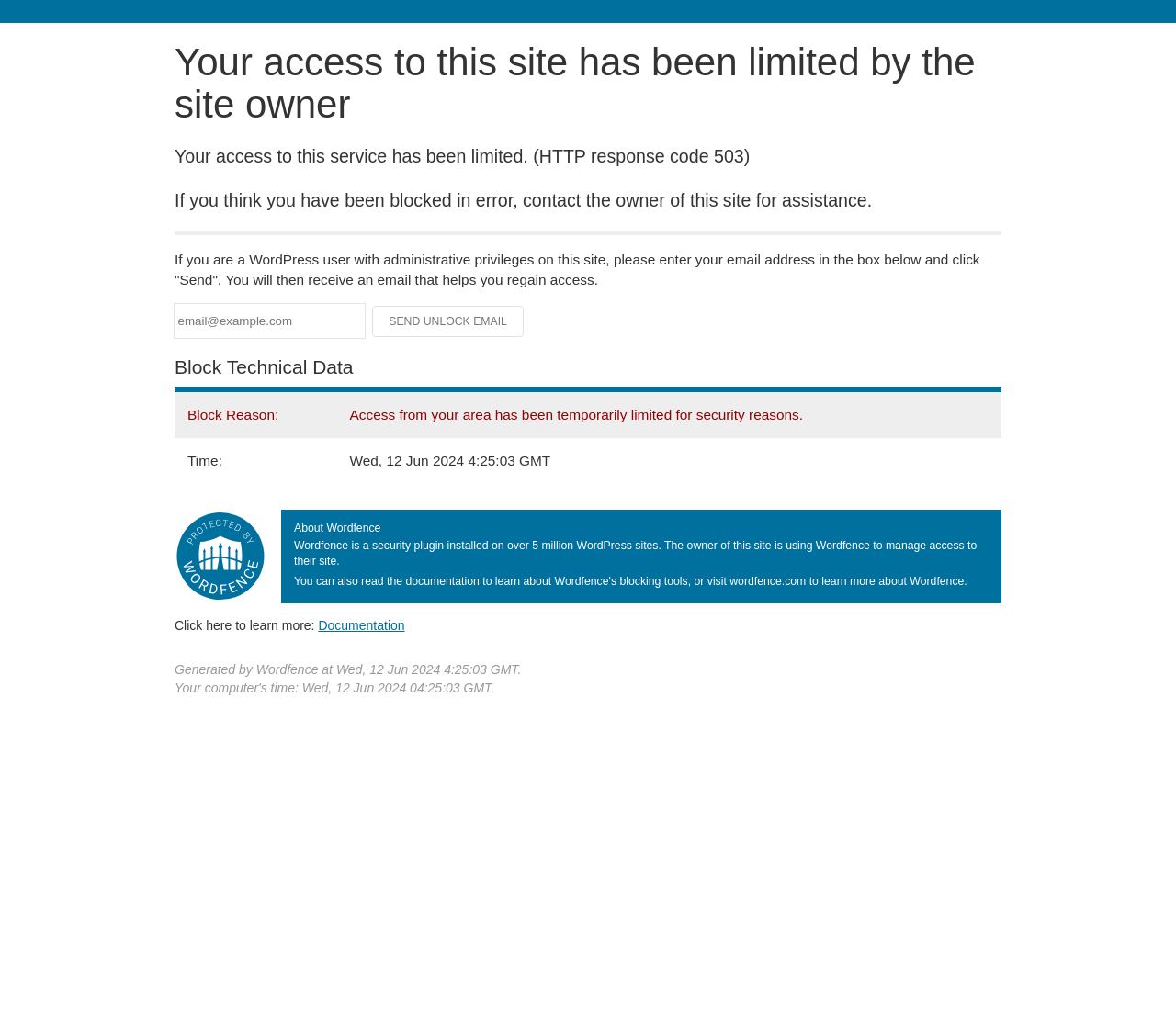What is the reason for the site access limitation?
Please ensure your answer is as detailed and informative as possible.

The reason for the site access limitation is mentioned in the table under the 'Block Technical Data' heading, where it says 'Access from your area has been temporarily limited for security reasons.'